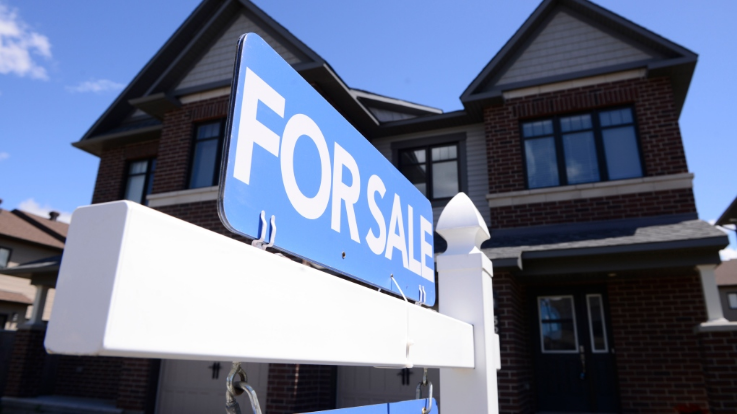Please answer the following question as detailed as possible based on the image: 
What is expected to happen to home prices by the end of the year?

According to the caption, a recent report anticipates an over four percent rise in home prices by the end of the year, reflecting the ongoing dynamic in housing activity.